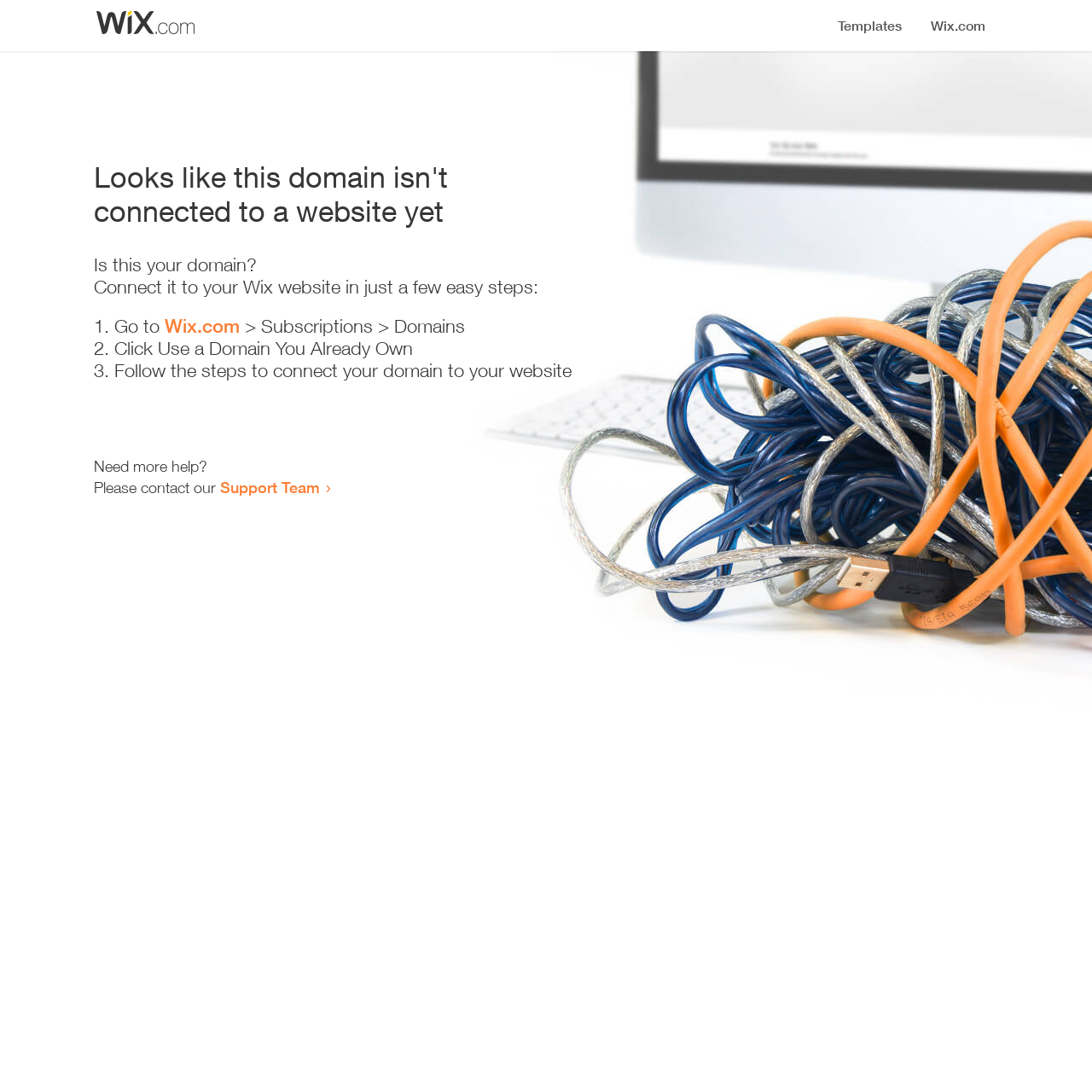Locate the bounding box coordinates for the element described below: "Wix.com". The coordinates must be four float values between 0 and 1, formatted as [left, top, right, bottom].

[0.151, 0.288, 0.22, 0.309]